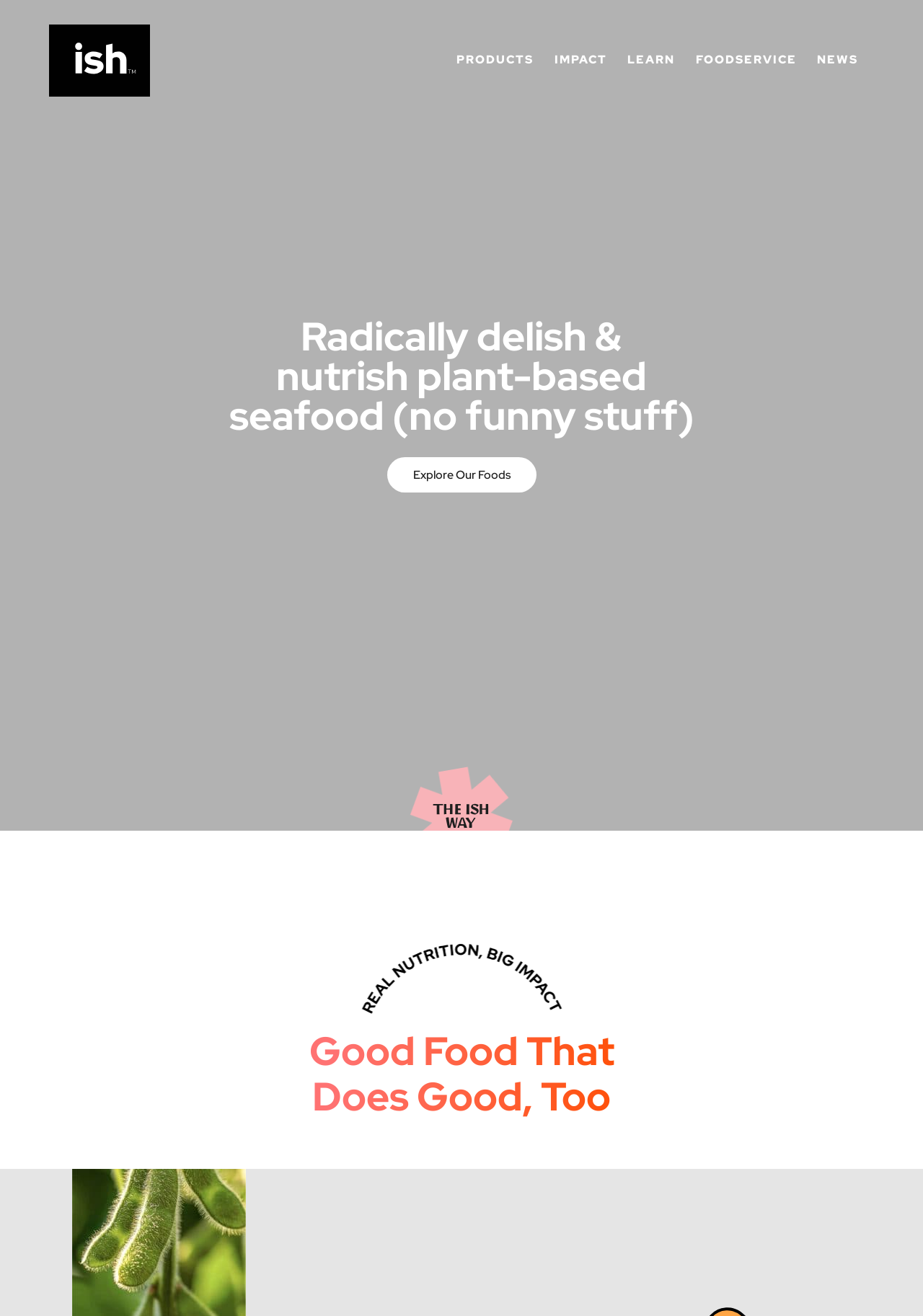Generate a thorough description of the webpage.

The webpage is about The ISH Food Company, which focuses on providing real food that makes a positive impact on health, taste buds, and the world. At the top left corner, there are three links to skip to primary navigation, main content, and footer. Next to these links, the company's logo and name are displayed, along with a brief description of their mission.

Below the logo, there is a navigation menu with five main categories: PRODUCTS, IMPACT, LEARN, FOODSERVICE, and NEWS. The NEWS section is highlighted, with a heading that reads "Radically delish & nutrish plant-based seafood (no funny stuff)". Below this heading, there is a call-to-action link to "Explore Our Foods".

On the right side of the NEWS section, there is a large image that takes up most of the width of the page. Below this image, there is a figure with an image that reads "real nutrition, big impact". At the bottom of the page, there is a heading that reads "Good Food That Does Good, Too". Overall, the webpage has a clean layout, with a focus on showcasing the company's mission and products.